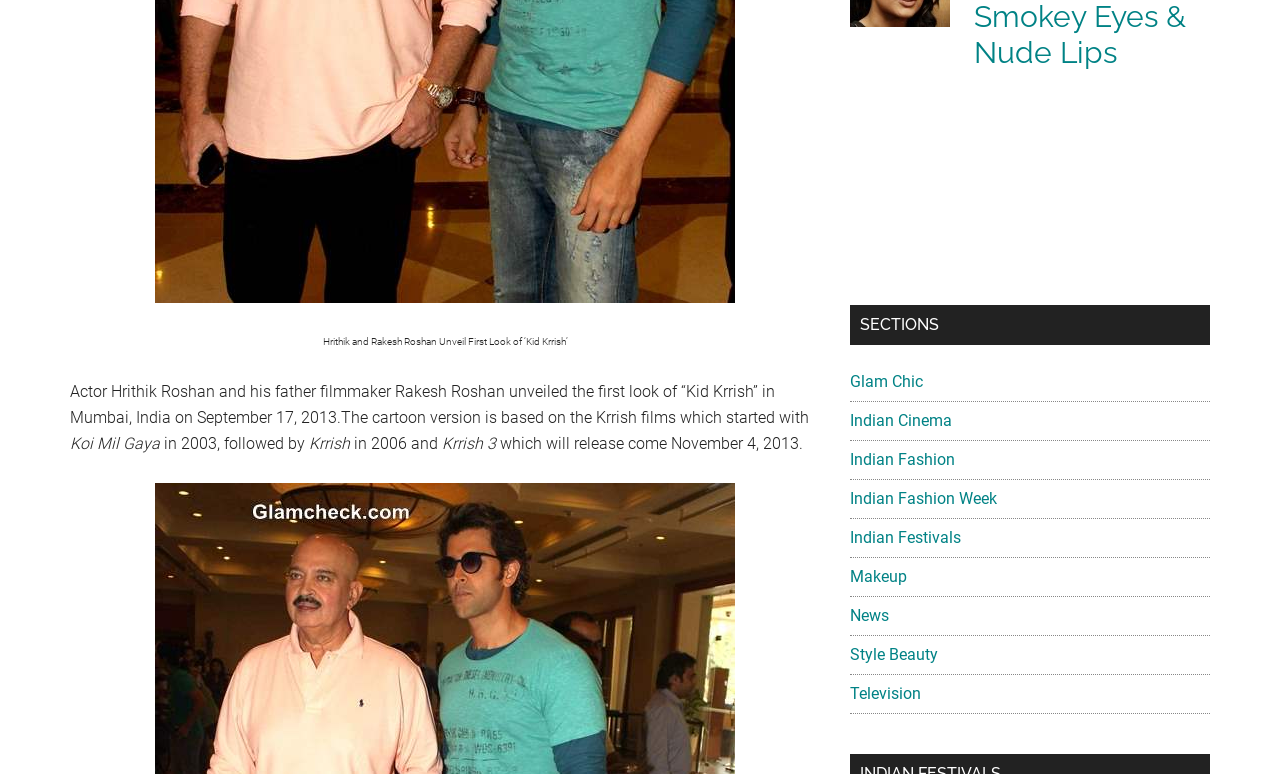Can you find the bounding box coordinates of the area I should click to execute the following instruction: "Read about 'Indian Cinema'"?

[0.664, 0.531, 0.744, 0.555]